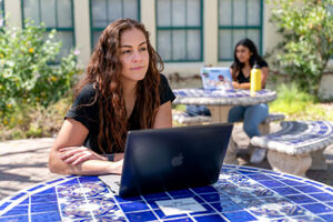Give a comprehensive caption for the image.

The image features a young woman with long, wavy hair seated at a circular table adorned with blue tiles. She focuses intently on the laptop in front of her, suggesting an engaged study session. Behind her, another student is visible, seated at a separate table, also involved with their own work while enjoying the outdoor setting. The scene captures a serene moment in a campus environment, surrounded by greenery and natural light, which adds a vibrant atmosphere to their academic pursuits. This image evokes a sense of community and collaboration among students as they make the most of their learning experiences.